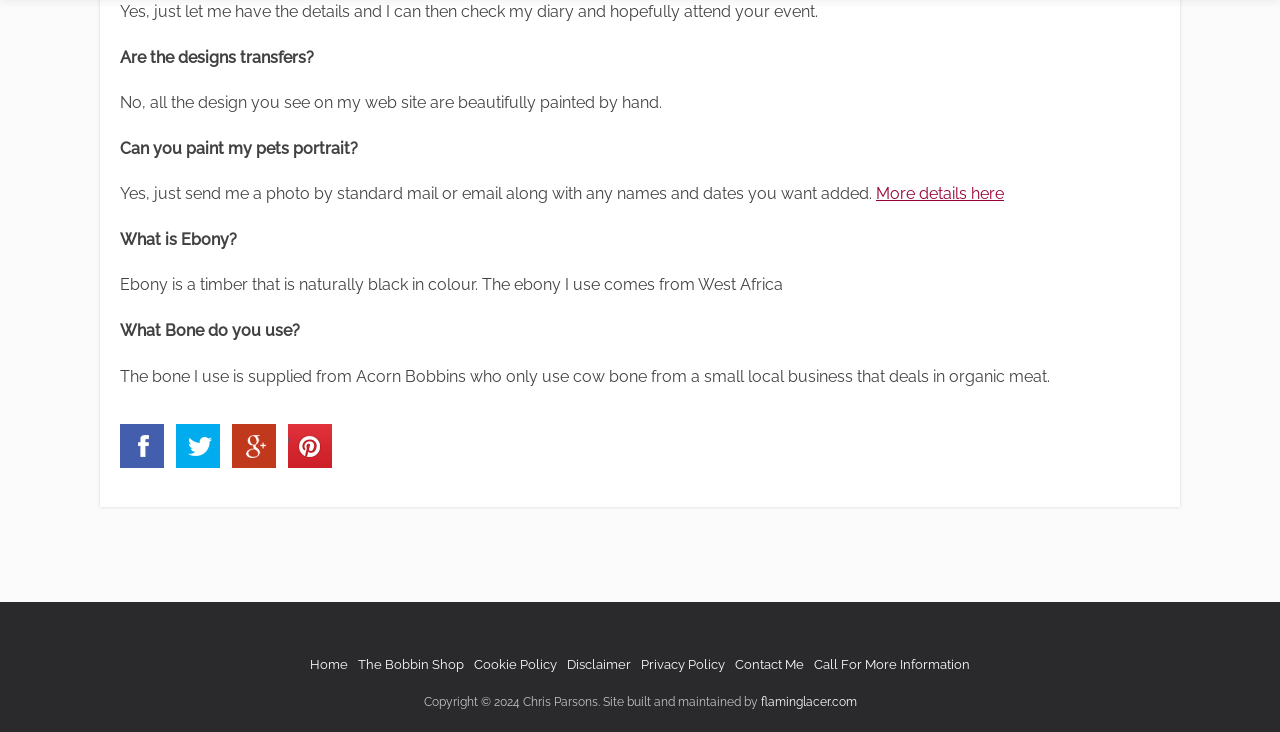Using the information from the screenshot, answer the following question thoroughly:
What type of bone is used?

The answer can be found in the text 'The bone I use is supplied from Acorn Bobbins who only use cow bone from a small local business that deals in organic meat.' which specifies the type of bone used.